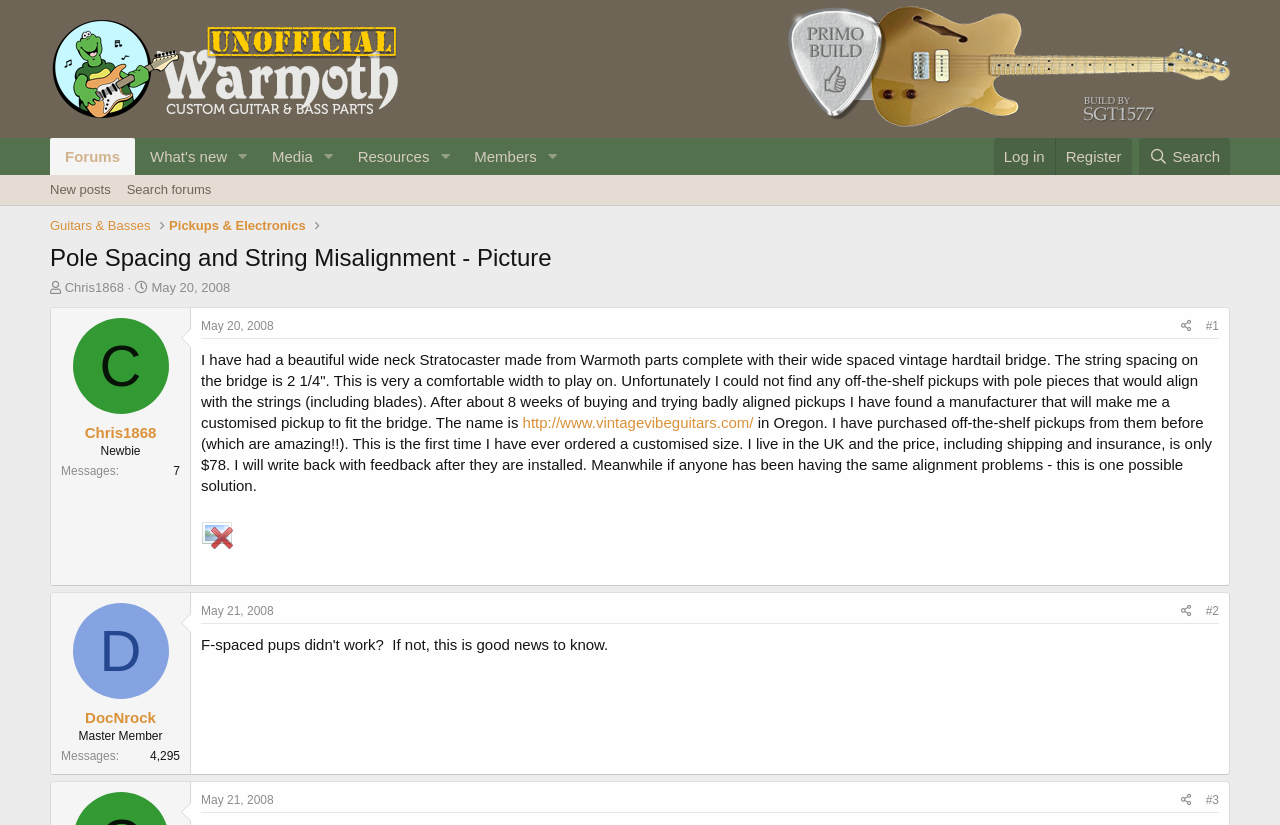What is the price of the customised pickup?
Provide a well-explained and detailed answer to the question.

I found the answer by reading the text in the thread, which mentions that the price of the customised pickup, including shipping and insurance, is $78.